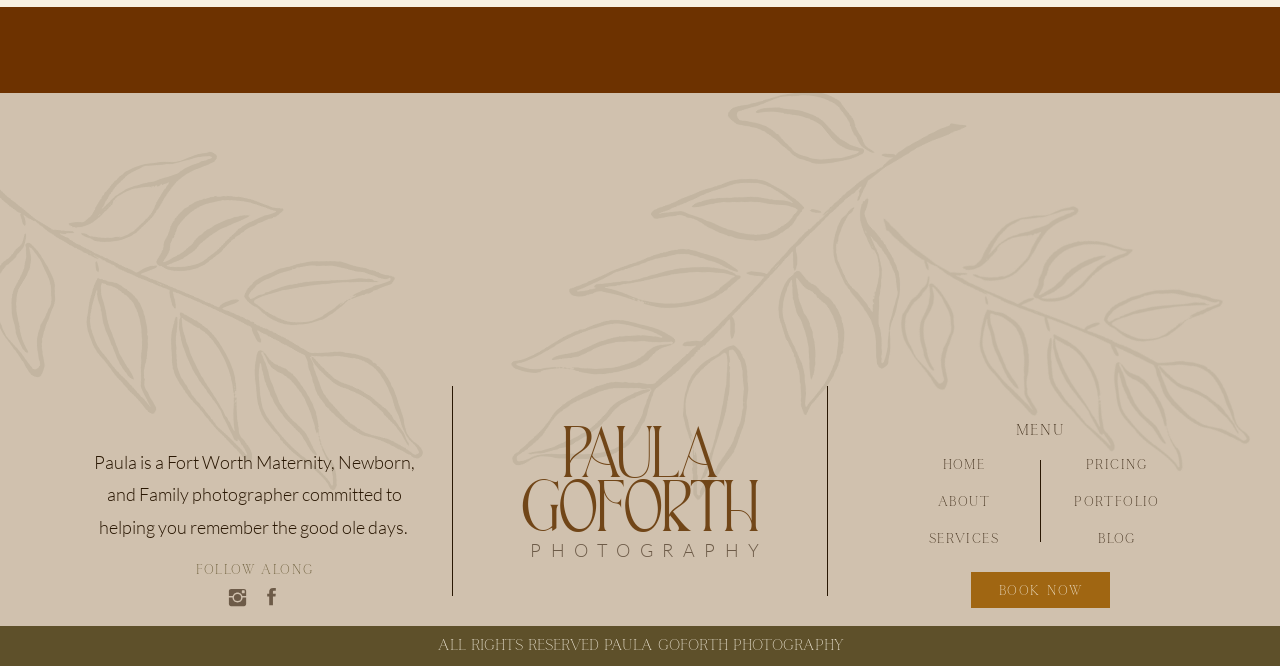Specify the bounding box coordinates of the area that needs to be clicked to achieve the following instruction: "Check PRICING".

[0.818, 0.68, 0.927, 0.713]